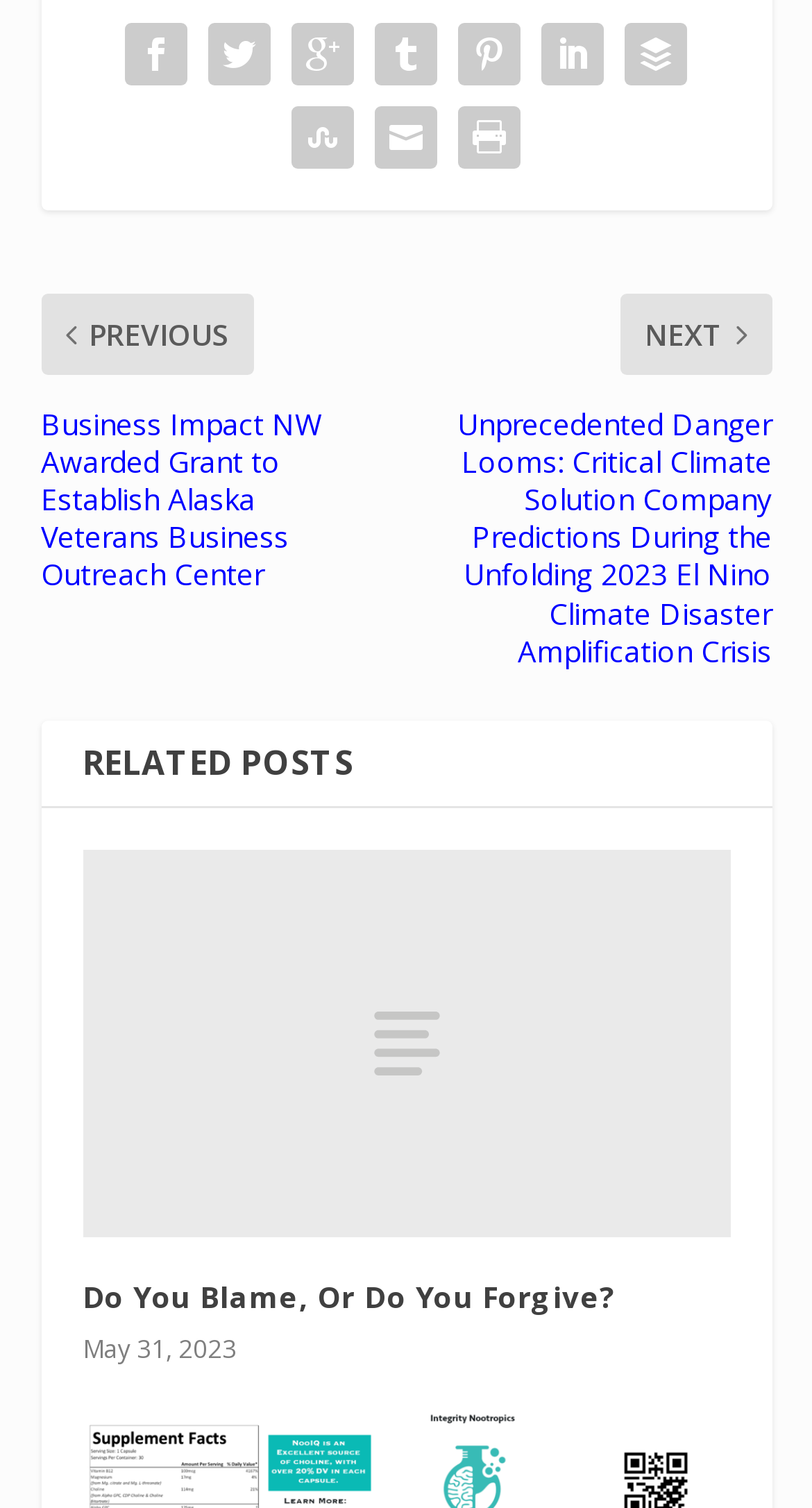What is the category of the posts listed?
Deliver a detailed and extensive answer to the question.

The category of the posts listed is 'RELATED POSTS' as indicated by the heading element with the text 'RELATED POSTS'.